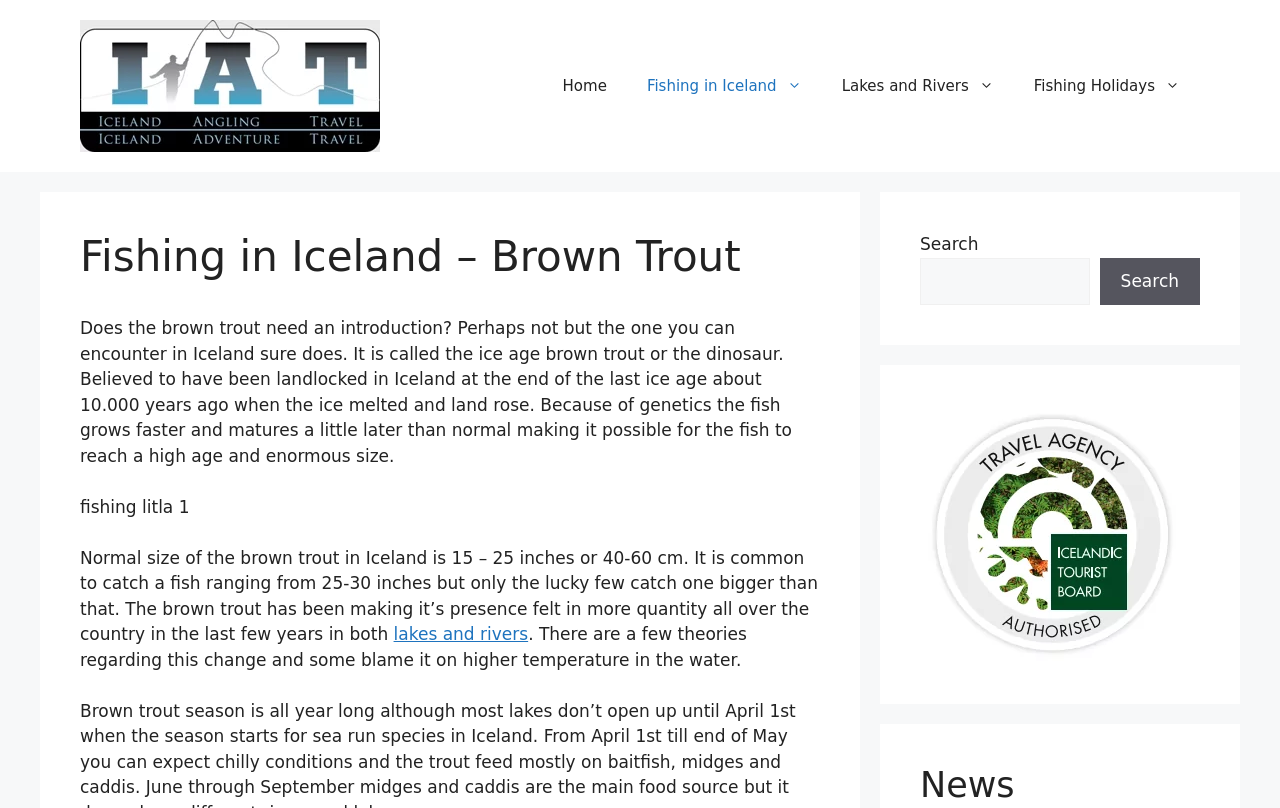Your task is to extract the text of the main heading from the webpage.

Fishing in Iceland – Brown Trout